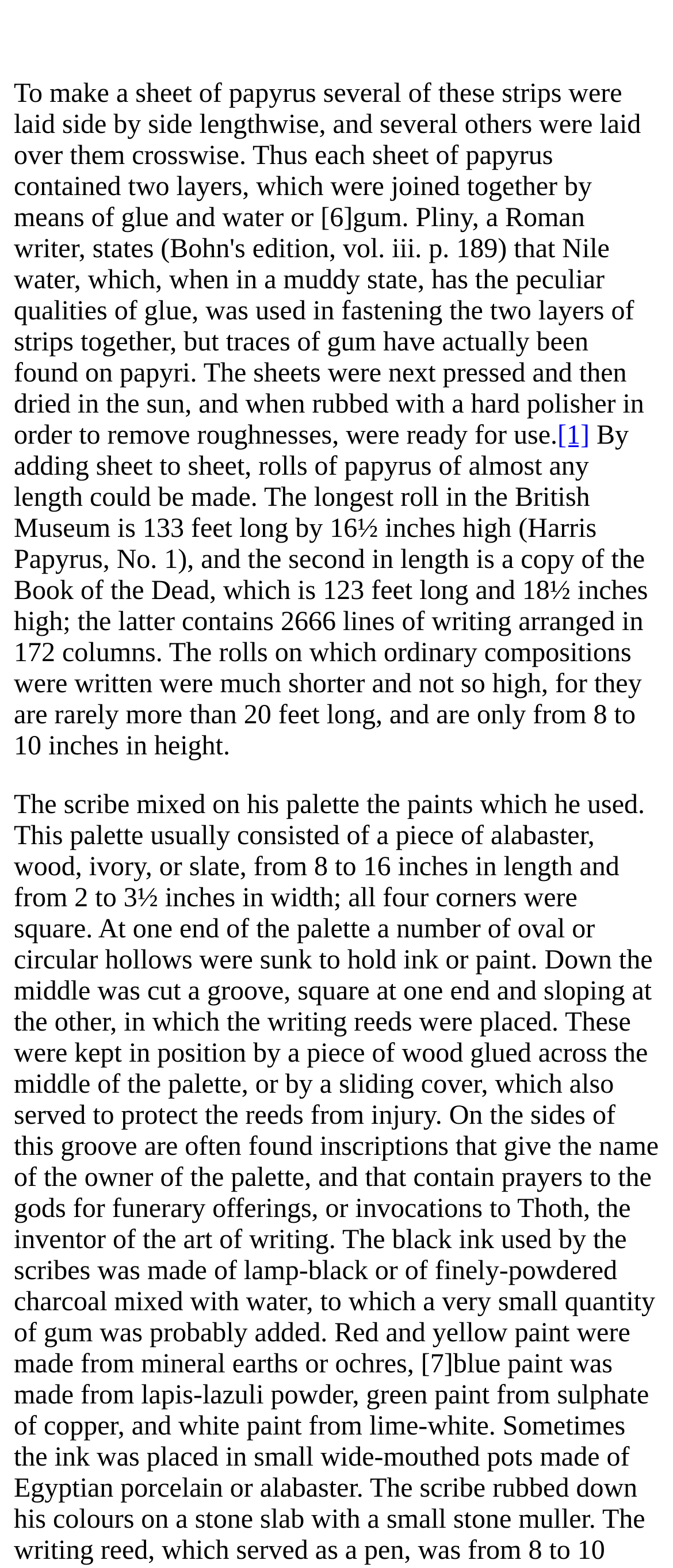What is the purpose of the groove in the middle of the palette?
Using the image as a reference, give a one-word or short phrase answer.

to hold writing reeds